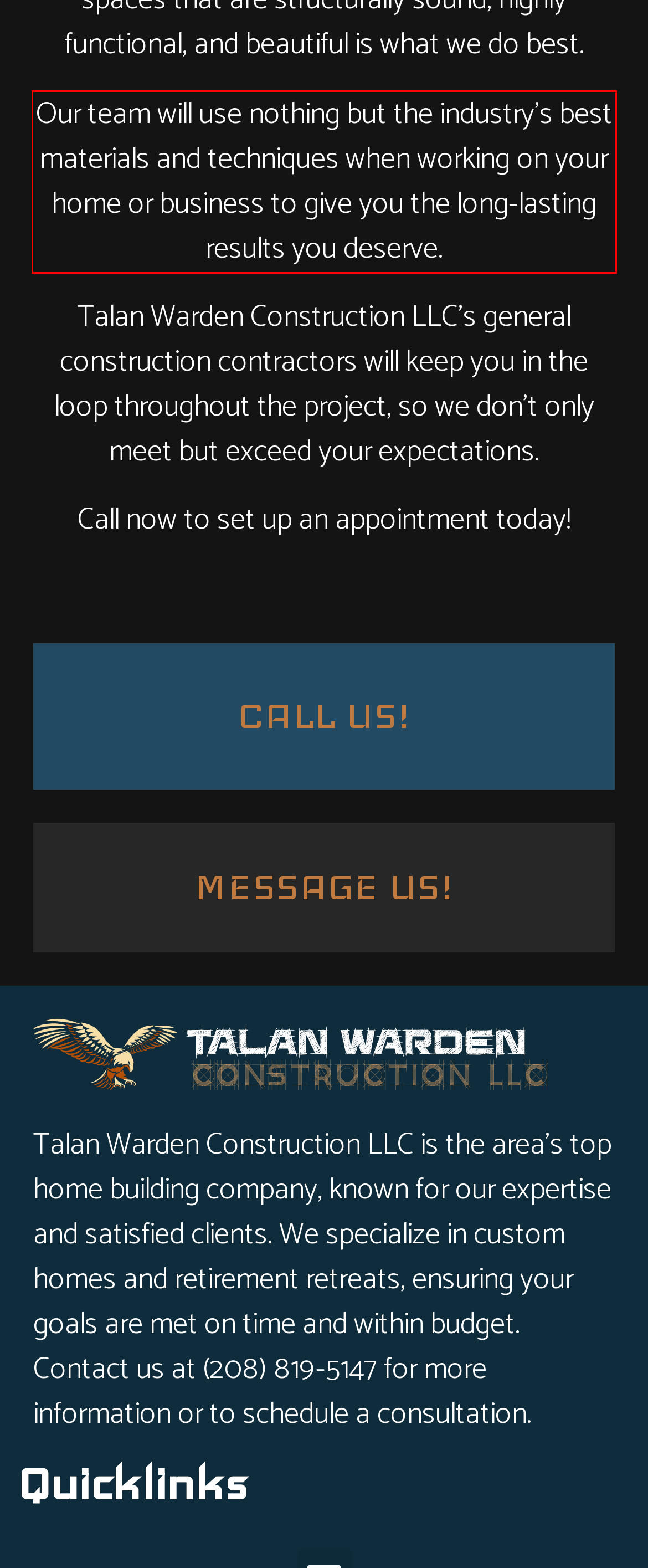Using the provided screenshot of a webpage, recognize the text inside the red rectangle bounding box by performing OCR.

Our team will use nothing but the industry’s best materials and techniques when working on your home or business to give you the long-lasting results you deserve.